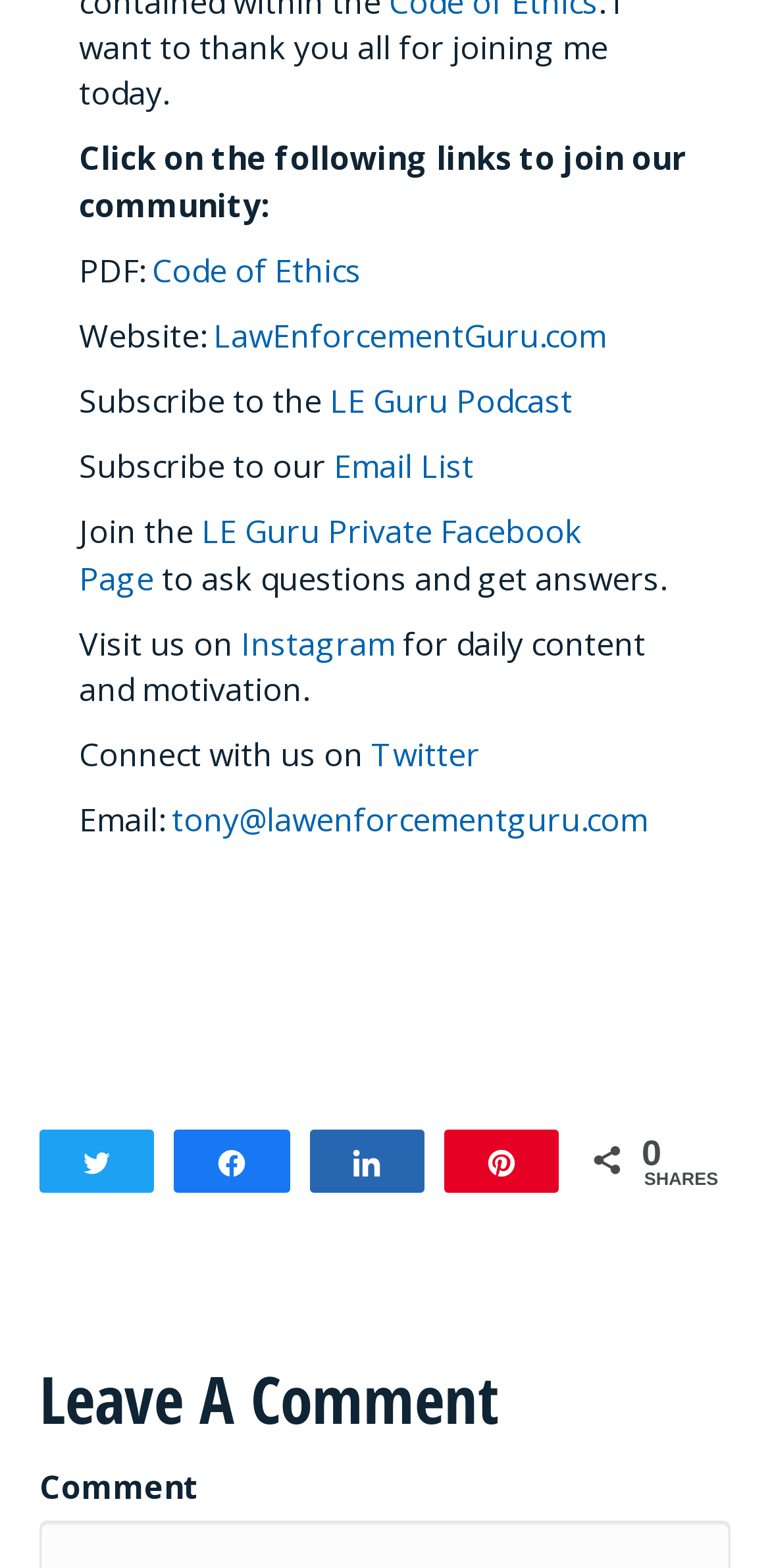What is the email address to contact?
Using the image, answer in one word or phrase.

tony@lawenforcementguru.com